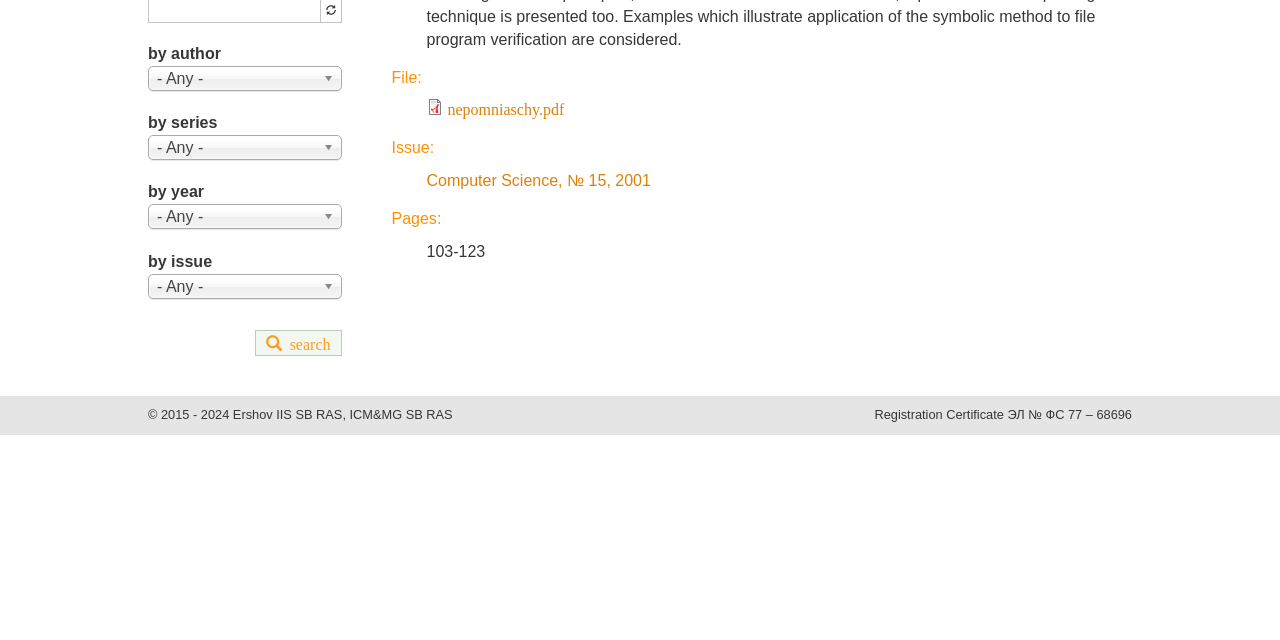Given the description "Ershov IIS SB RAS", provide the bounding box coordinates of the corresponding UI element.

[0.182, 0.636, 0.267, 0.66]